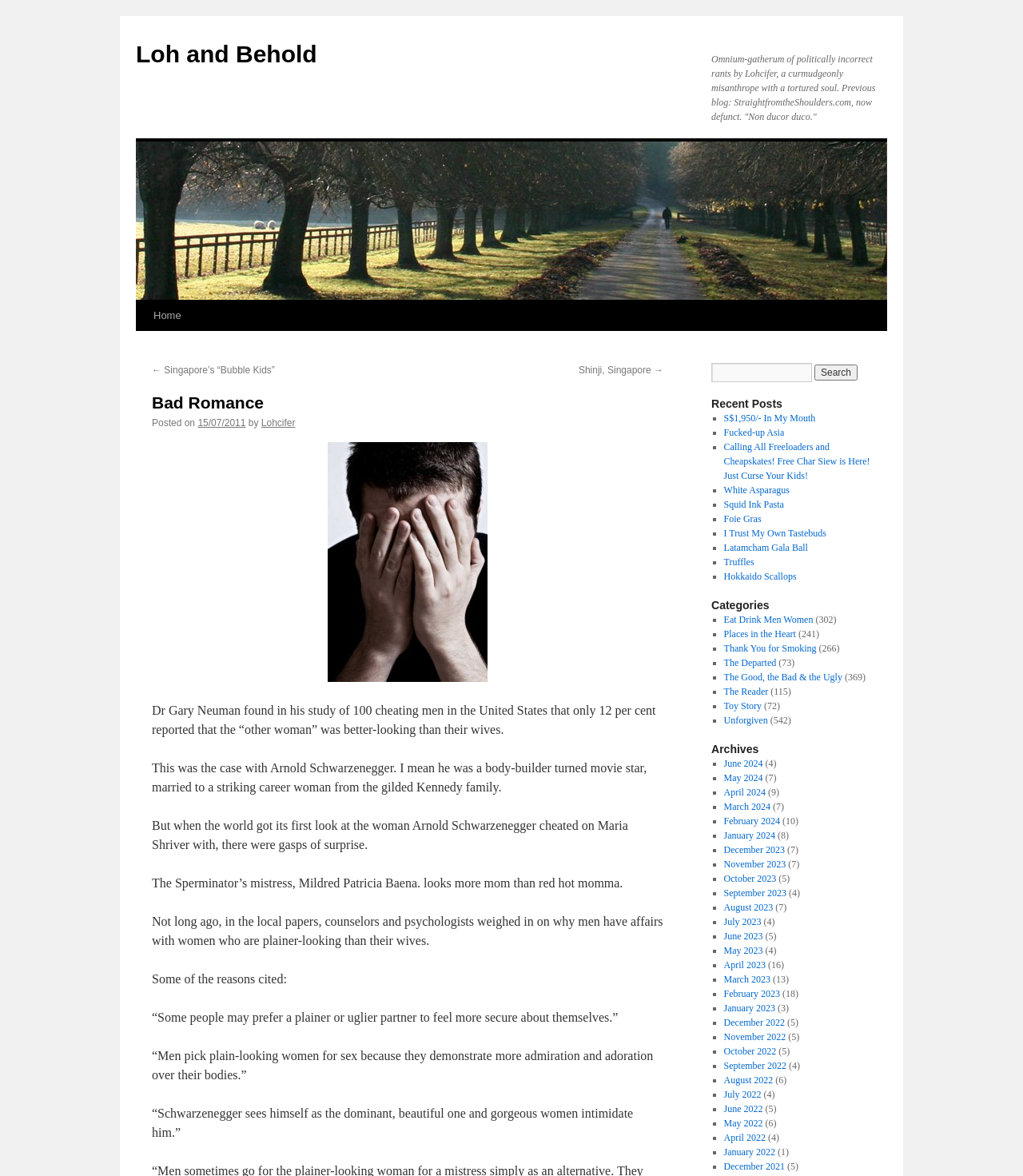Given the element description: "alt="Logo"", predict the bounding box coordinates of this UI element. The coordinates must be four float numbers between 0 and 1, given as [left, top, right, bottom].

None